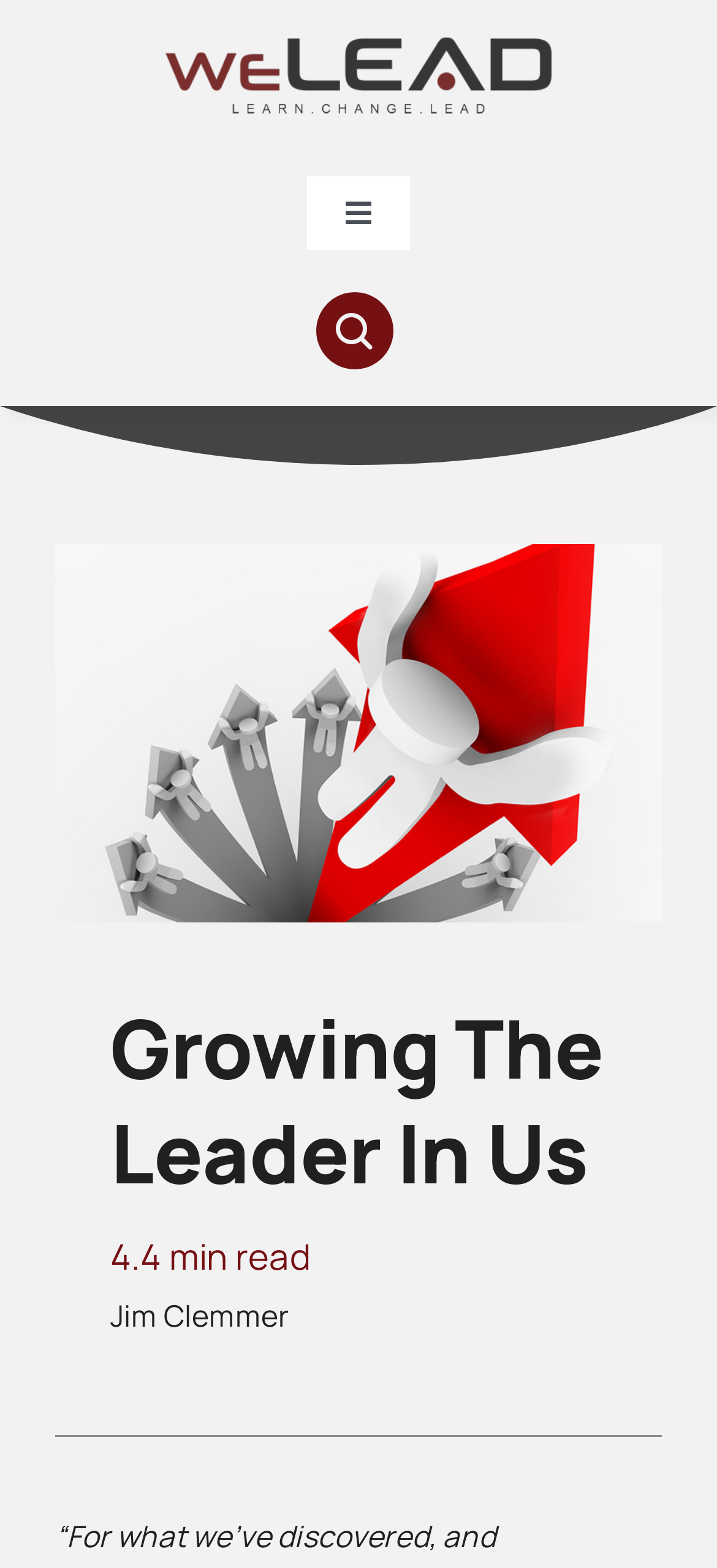What is the title of the article?
Give a thorough and detailed response to the question.

The title of the article is 'Growing The Leader In Us' which is a heading element located in the article section of the webpage, with a bounding box of [0.154, 0.635, 0.846, 0.769].